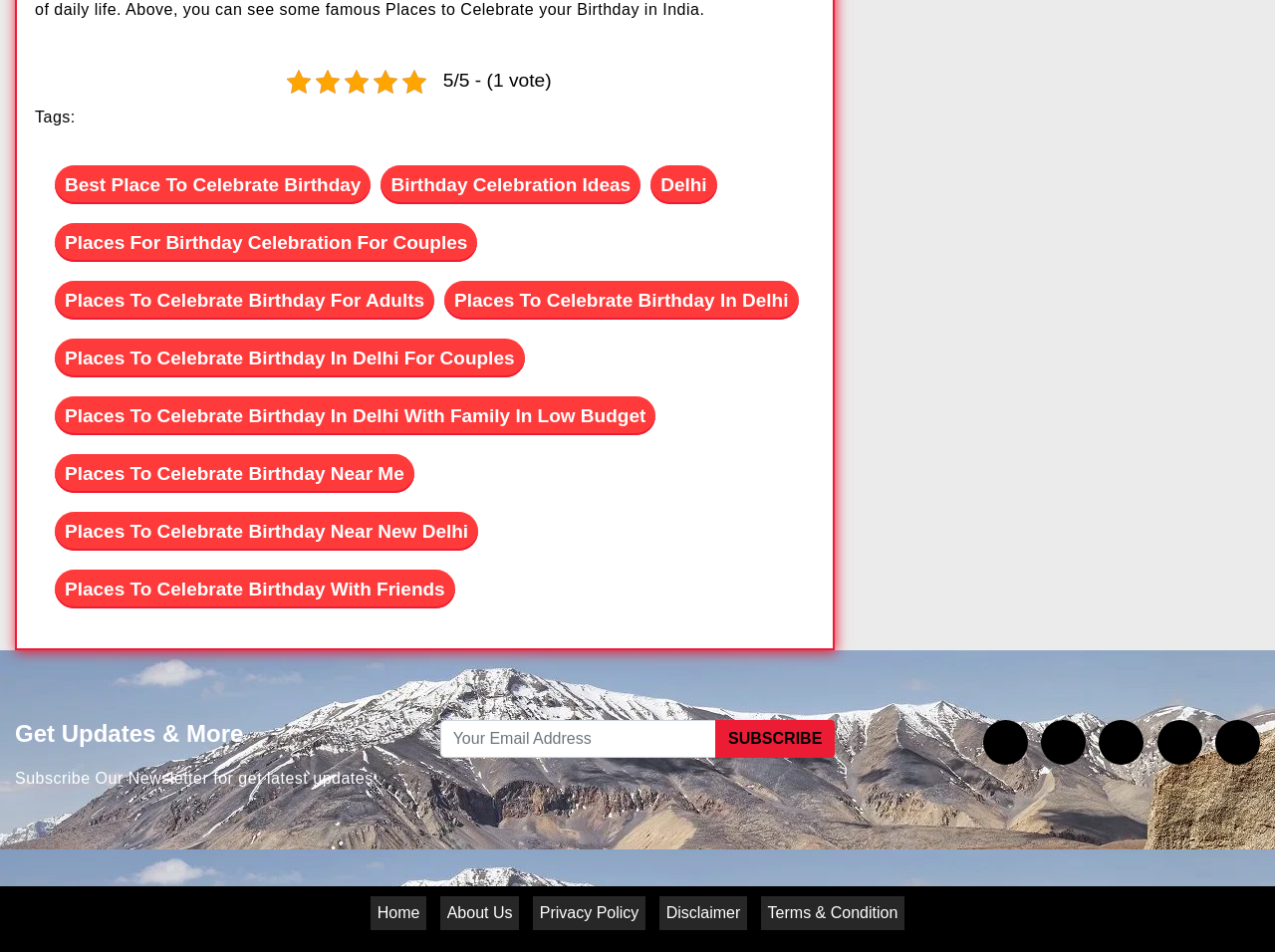Specify the bounding box coordinates of the area to click in order to follow the given instruction: "Subscribe to the newsletter."

[0.561, 0.756, 0.655, 0.796]